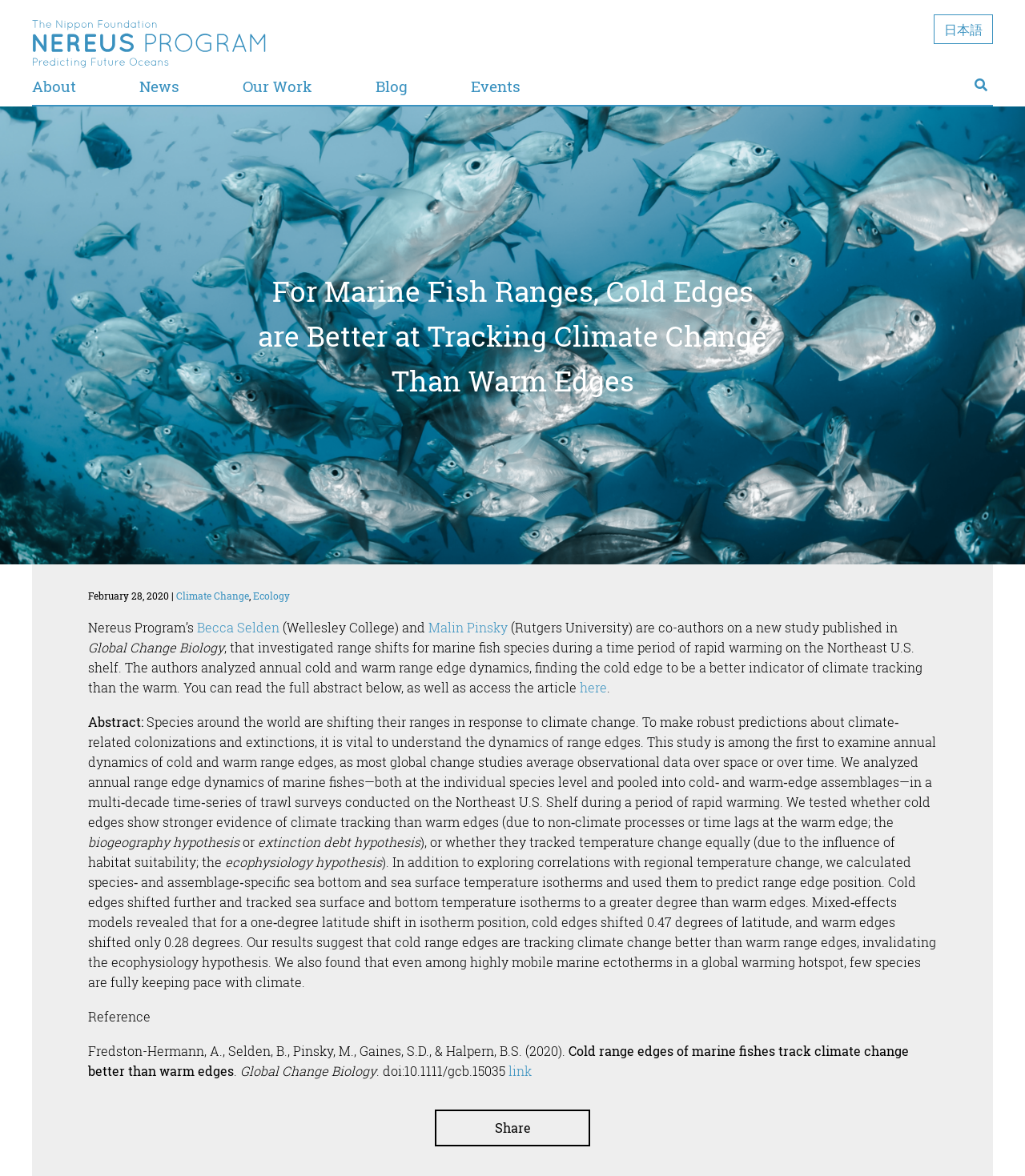Refer to the element description Becca Selden and identify the corresponding bounding box in the screenshot. Format the coordinates as (top-left x, top-left y, bottom-right x, bottom-right y) with values in the range of 0 to 1.

[0.192, 0.527, 0.273, 0.541]